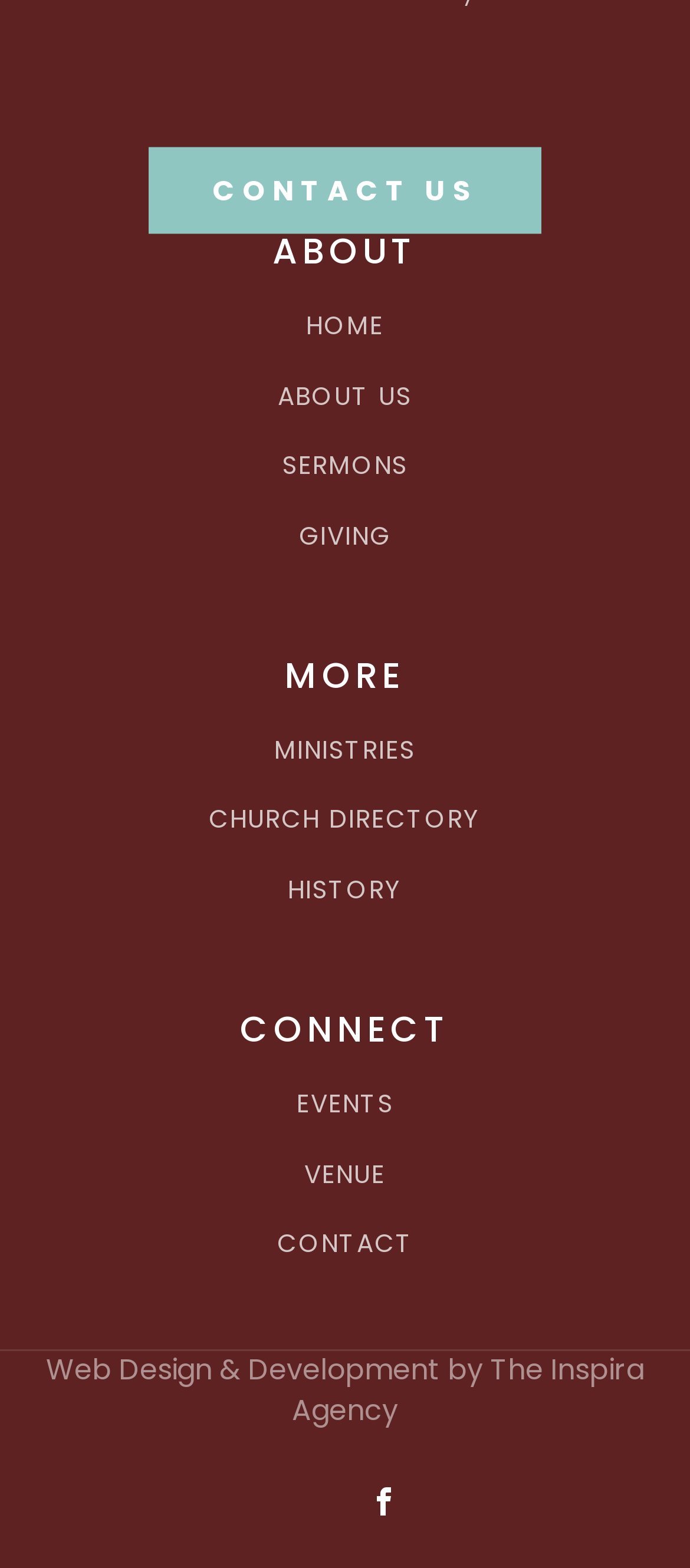Determine the bounding box for the UI element described here: "parent_node: EMAIL aria-describedby="email-notes" name="email"".

None